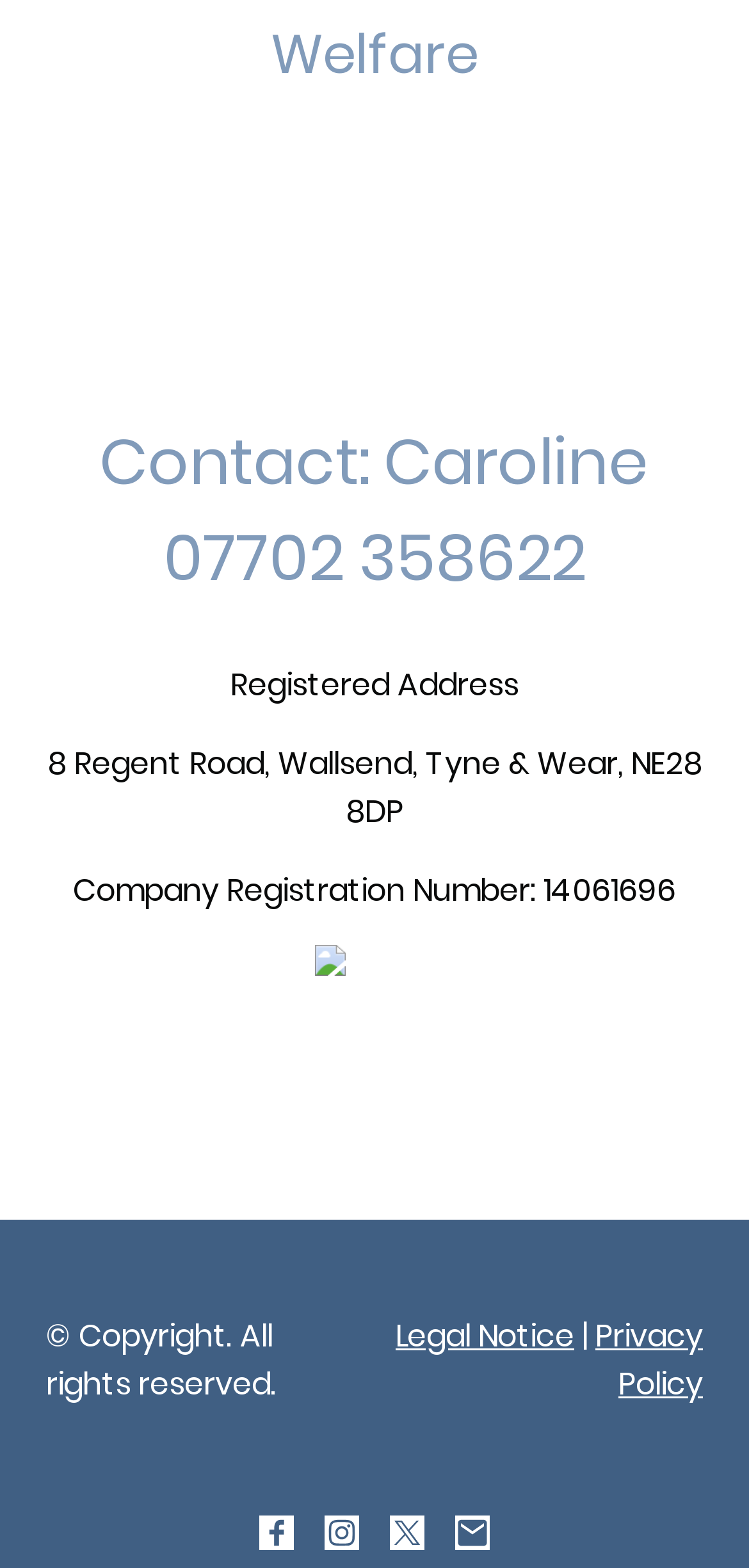Give a one-word or short-phrase answer to the following question: 
How many links are there at the bottom of the page?

5